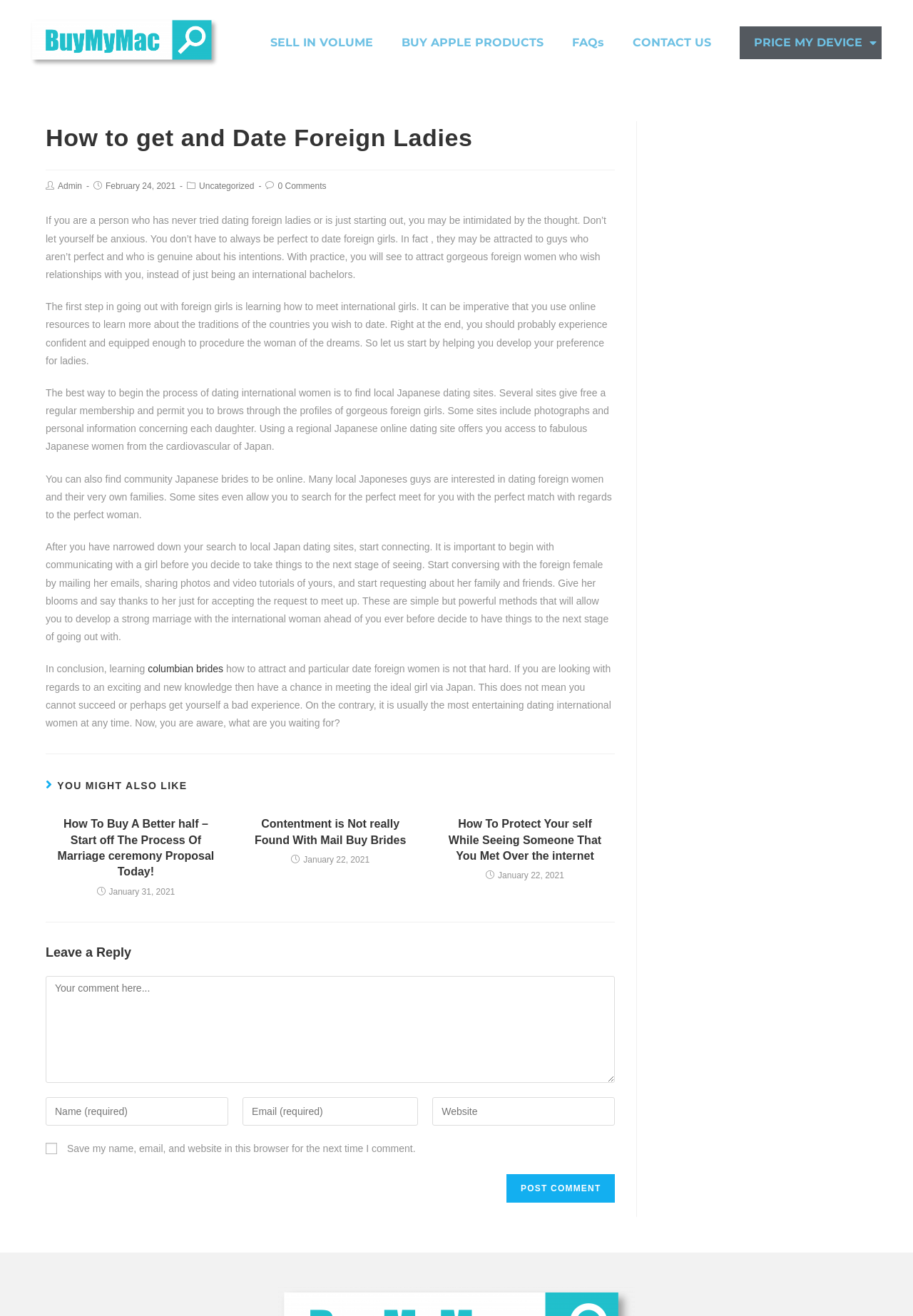Use one word or a short phrase to answer the question provided: 
What is the purpose of the comment section?

To leave a reply